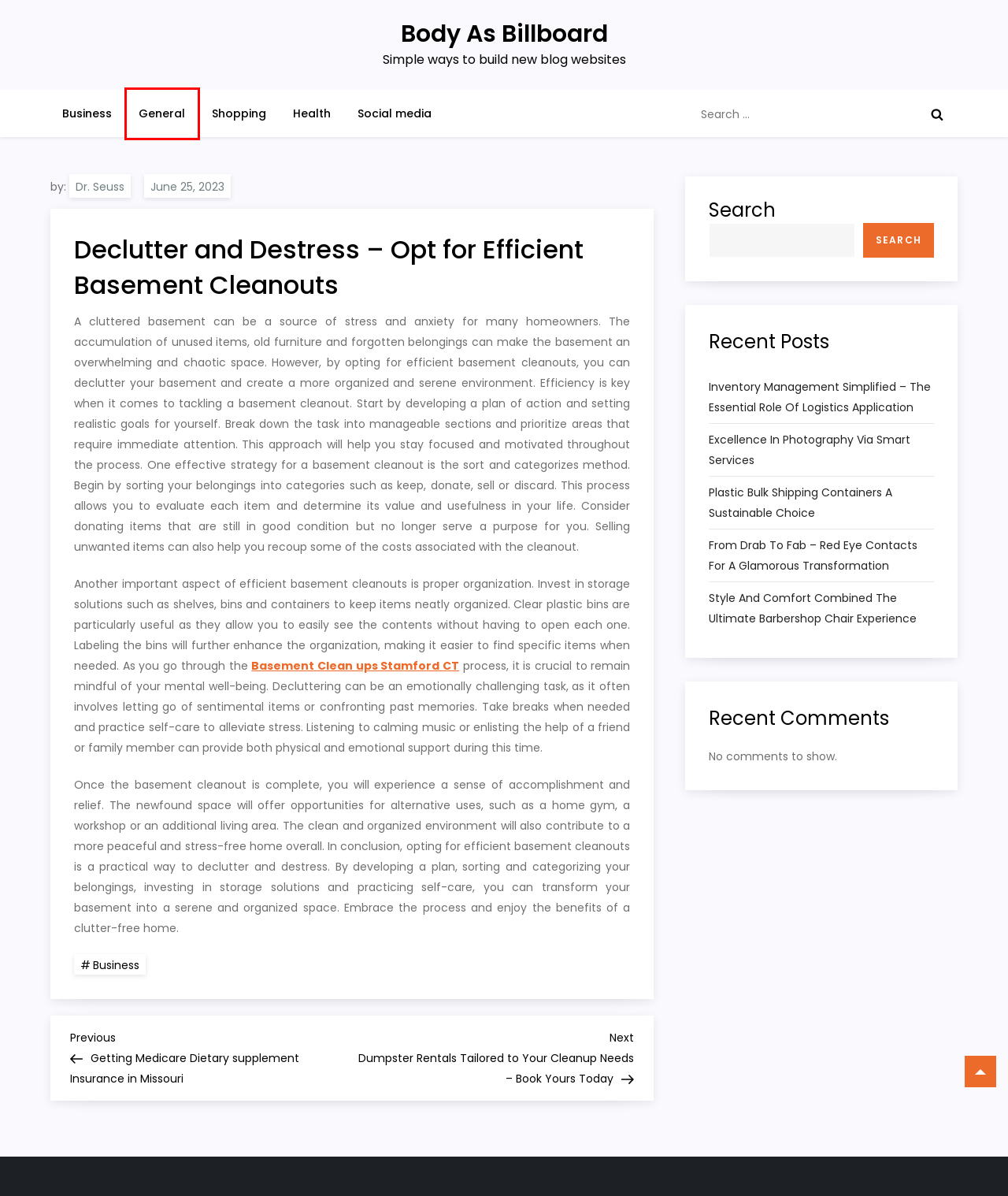You have a screenshot of a webpage with a red bounding box around an element. Choose the best matching webpage description that would appear after clicking the highlighted element. Here are the candidates:
A. General – Body As Billboard
B. #1 Basement Cleanouts in Stamford, CT
C. Style and Comfort Combined The Ultimate Barbershop Chair Experience – Body As Billboard
D. Getting Medicare Dietary supplement Insurance in Missouri – Body As Billboard
E. Business – Body As Billboard
F. Health – Body As Billboard
G. Dumpster Rentals Tailored to Your Cleanup Needs – Book Yours Today – Body As Billboard
H. Excellence in Photography via Smart Services – Body As Billboard

A